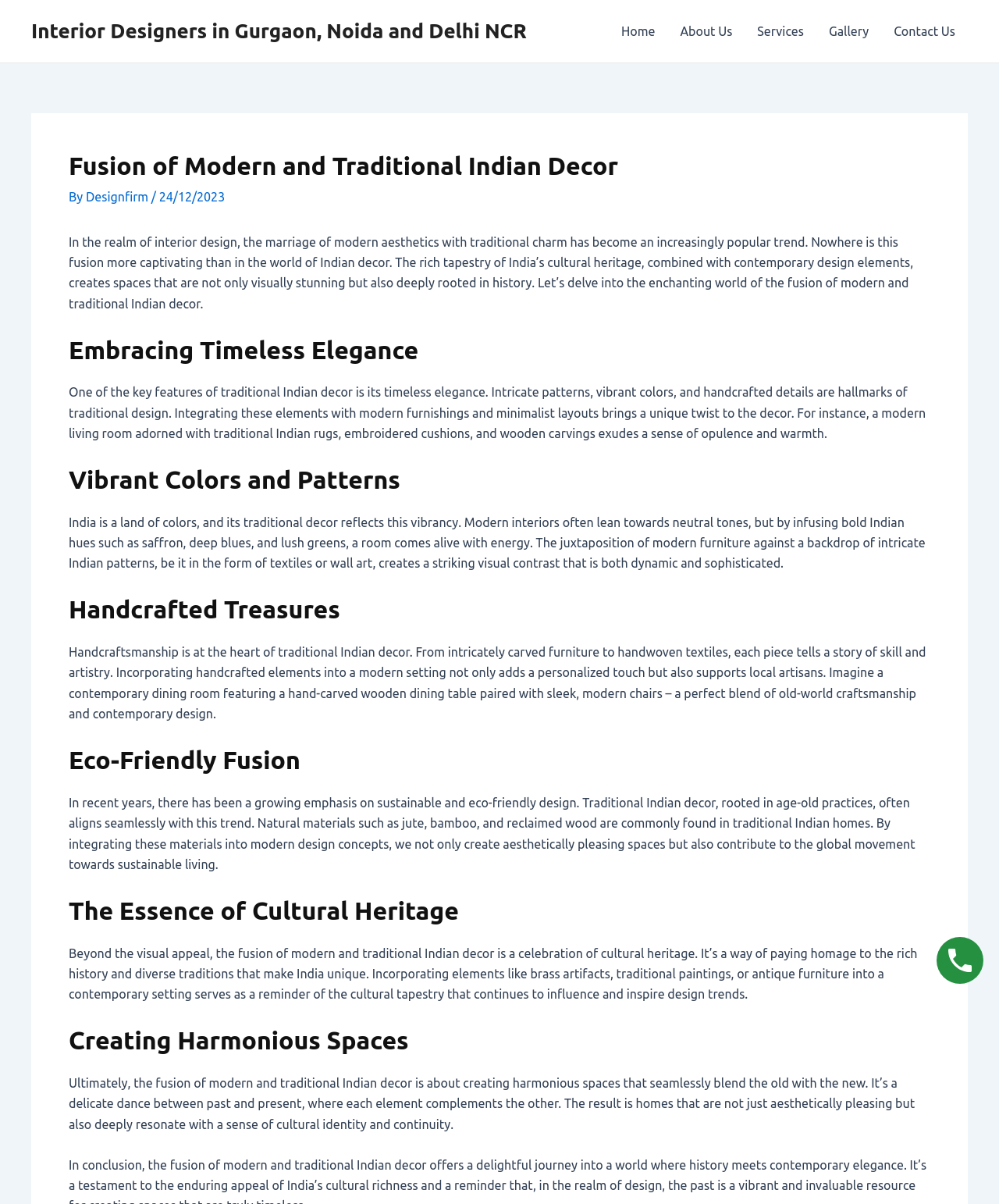Determine the bounding box coordinates in the format (top-left x, top-left y, bottom-right x, bottom-right y). Ensure all values are floating point numbers between 0 and 1. Identify the bounding box of the UI element described by: parent_node: Skip to content

[0.938, 0.778, 0.984, 0.817]